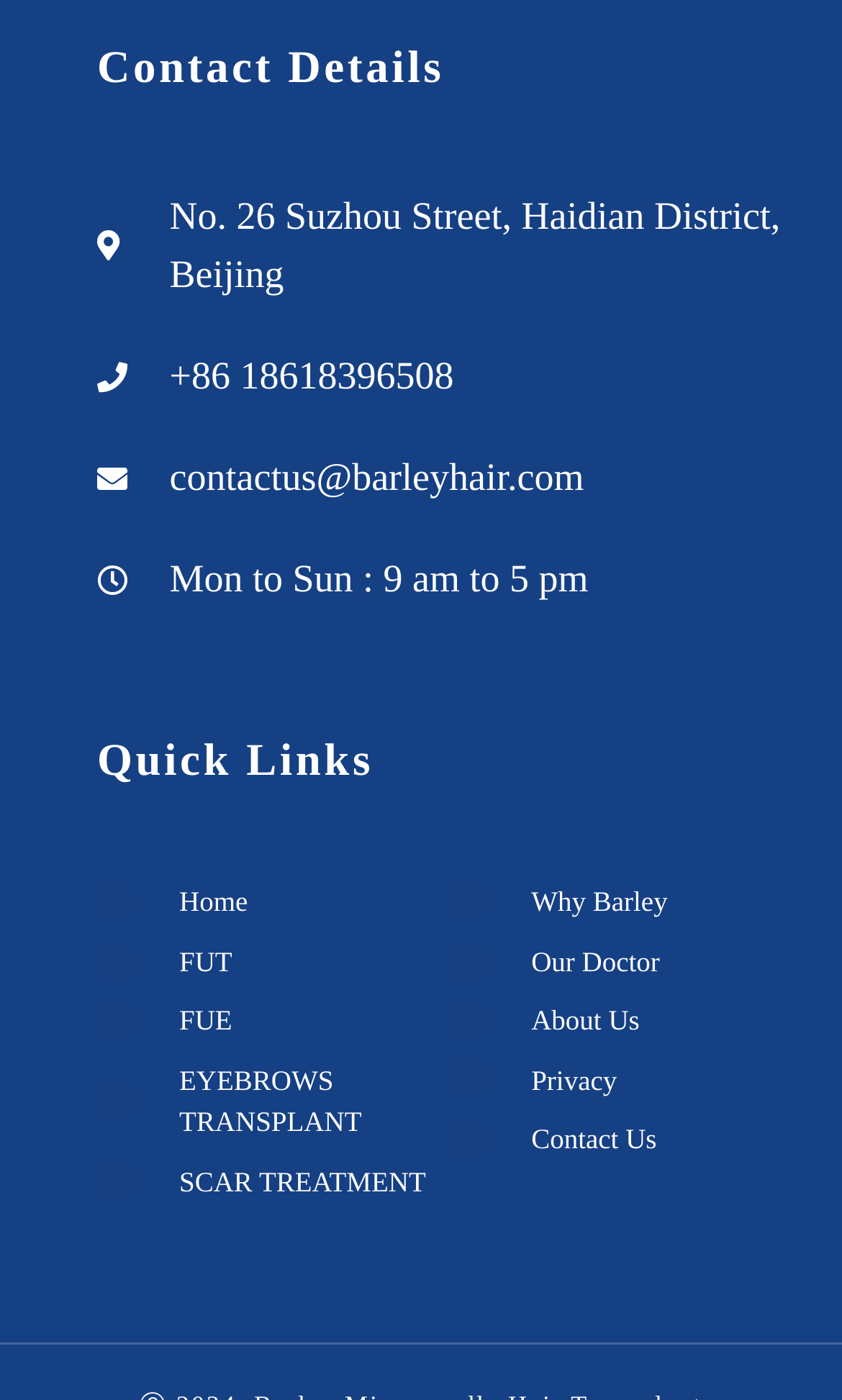Is there a link to contact the website?
Using the information presented in the image, please offer a detailed response to the question.

I found a link 'Contact Us' under the 'Quick Links' section, which suggests that users can contact the website through this link.